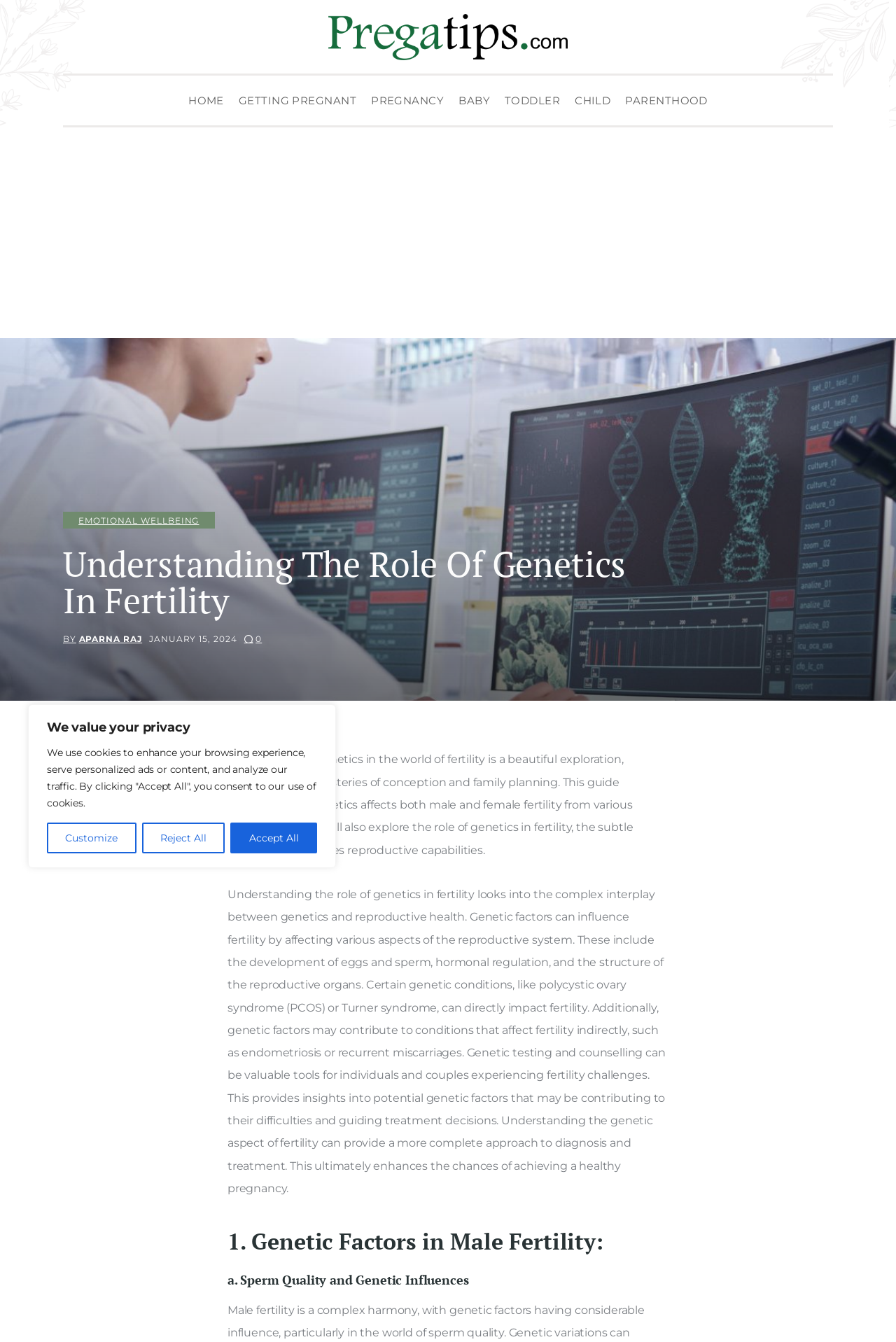Provide a single word or phrase answer to the question: 
What is the purpose of genetic testing and counseling in fertility?

Guiding treatment decisions